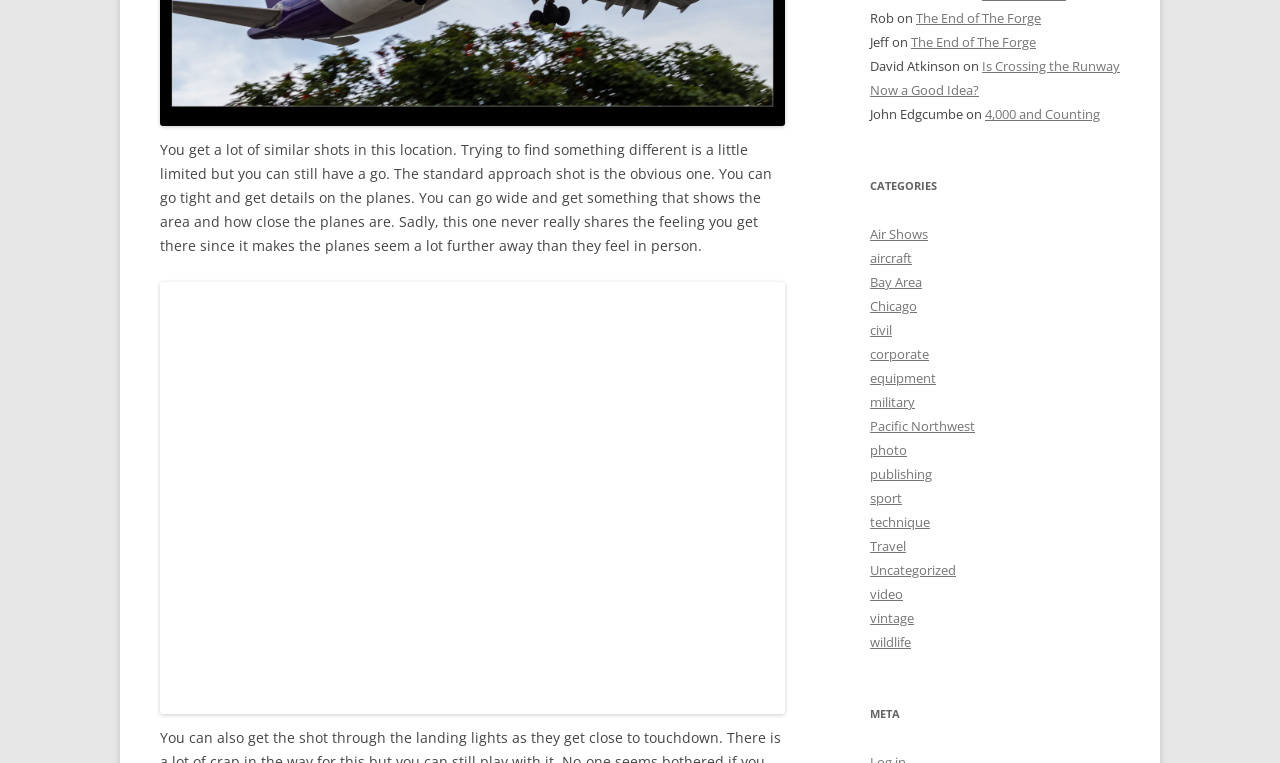What is the title of the second article?
Please use the image to provide an in-depth answer to the question.

The second article has a link 'The End of The Forge' which is likely the title of the article.